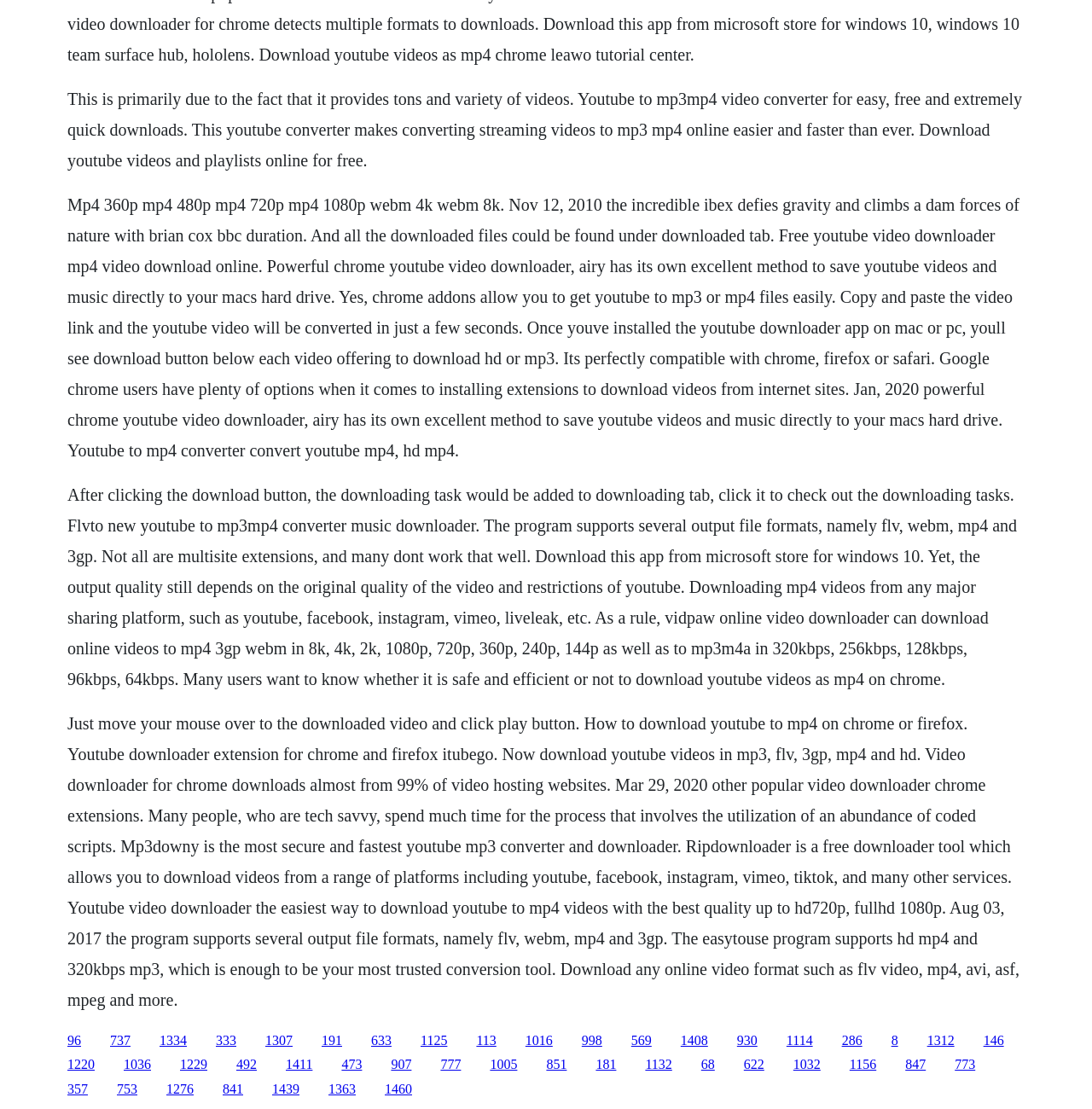How do I download a YouTube video using this website?
Look at the screenshot and give a one-word or phrase answer.

Copy and paste video link